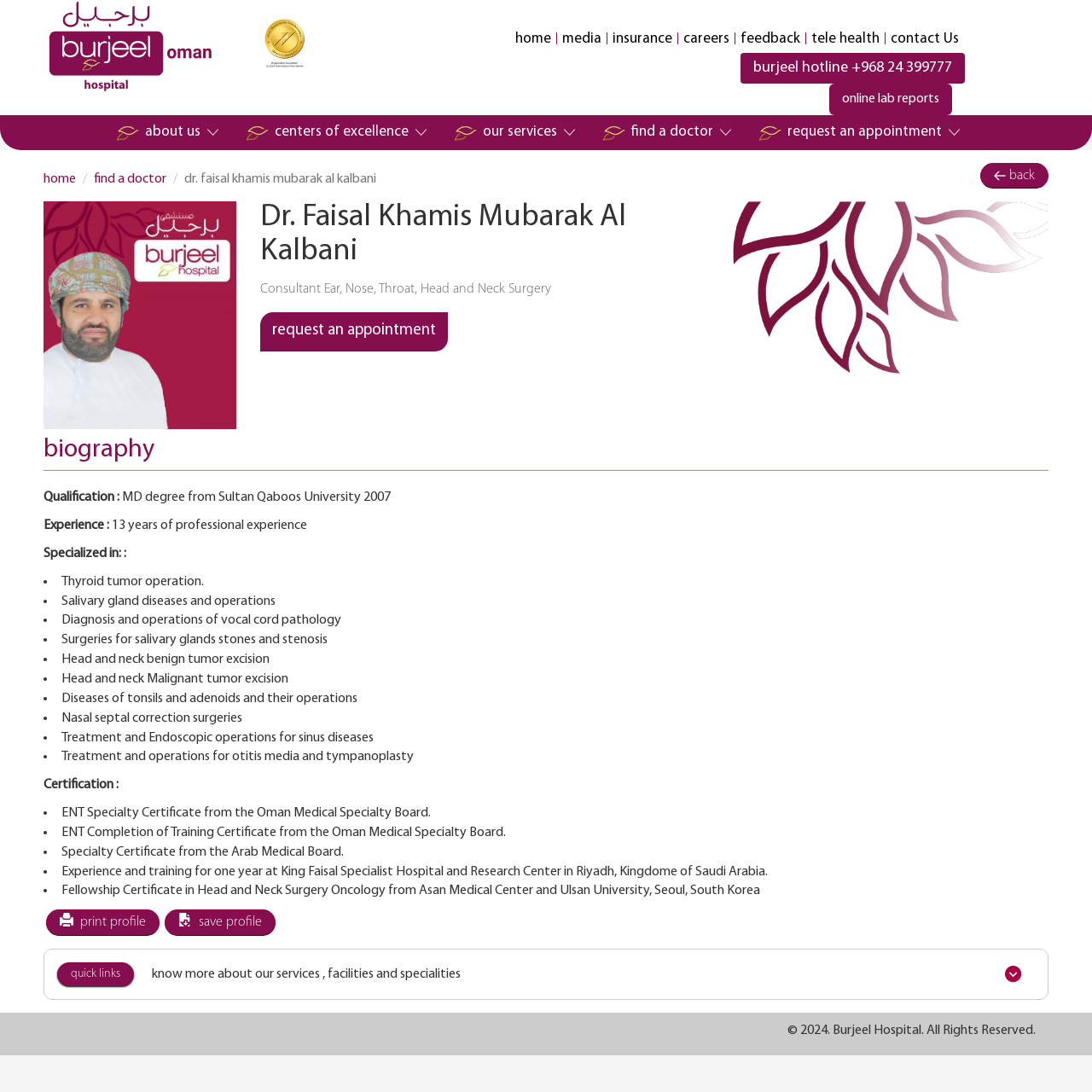Locate the UI element that matches the description burjeel hotline +968 24 399777 in the webpage screenshot. Return the bounding box coordinates in the format (top-left x, top-left y, bottom-right x, bottom-right y), with values ranging from 0 to 1.

[0.678, 0.048, 0.883, 0.076]